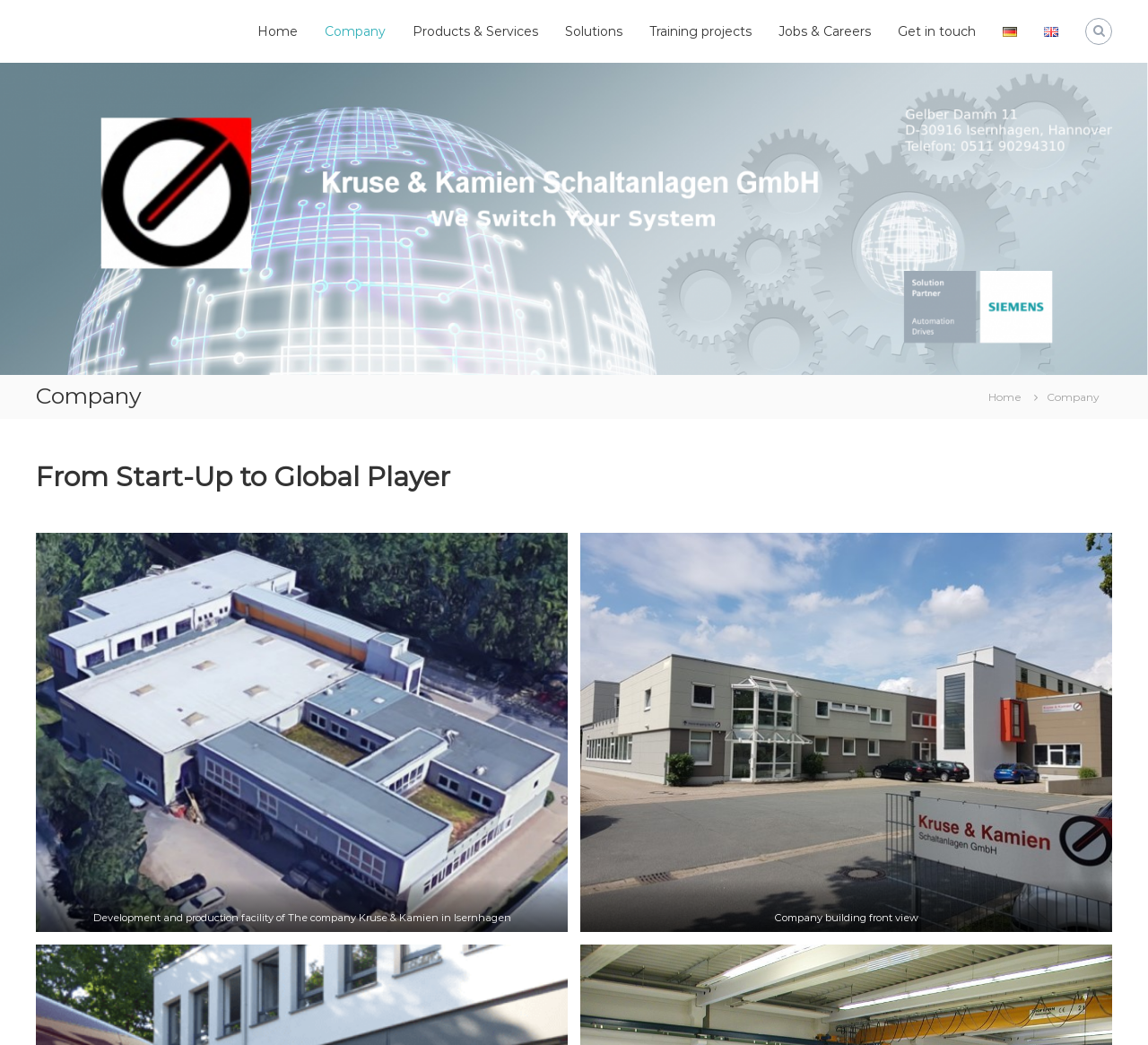What is the company name?
Use the information from the image to give a detailed answer to the question.

I found the company name by looking at the top-left corner of the webpage, where it says 'Kruse & Kamien Schaltanlagen – We Switch Your System'.